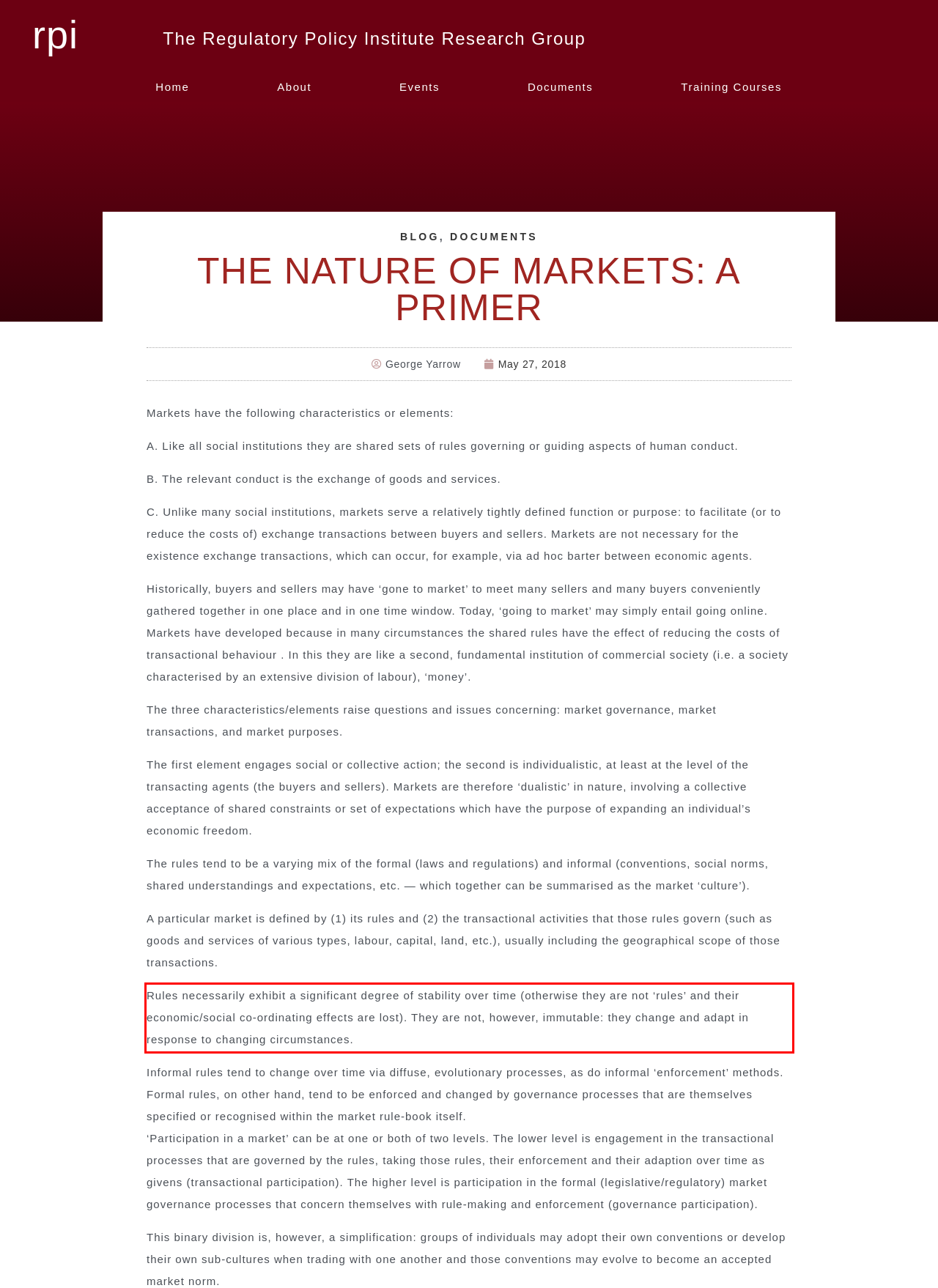Review the webpage screenshot provided, and perform OCR to extract the text from the red bounding box.

Rules necessarily exhibit a significant degree of stability over time (otherwise they are not ‘rules’ and their economic/social co-ordinating effects are lost). They are not, however, immutable: they change and adapt in response to changing circumstances.